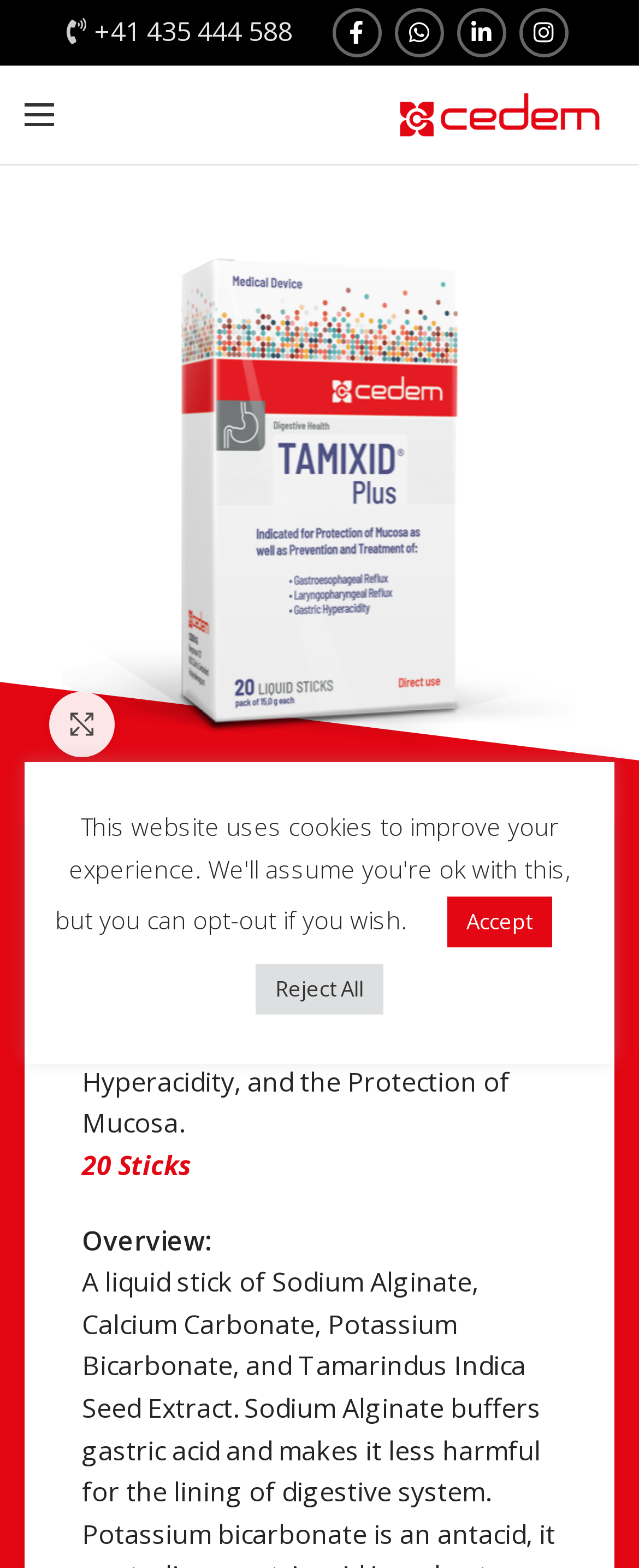Please determine the bounding box coordinates for the UI element described here. Use the format (top-left x, top-left y, bottom-right x, bottom-right y) with values bounded between 0 and 1: title="Tamixid 3D Box"

[0.044, 0.299, 0.956, 0.322]